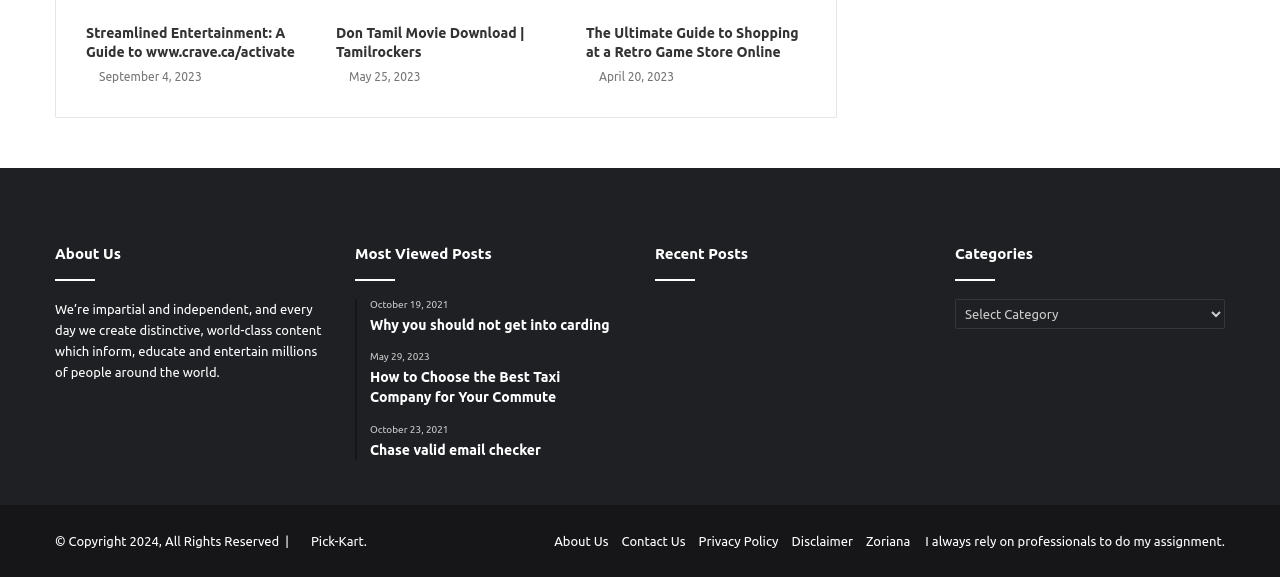Locate the bounding box coordinates of the clickable region to complete the following instruction: "read the post about Why you should not get into carding."

[0.289, 0.547, 0.488, 0.581]